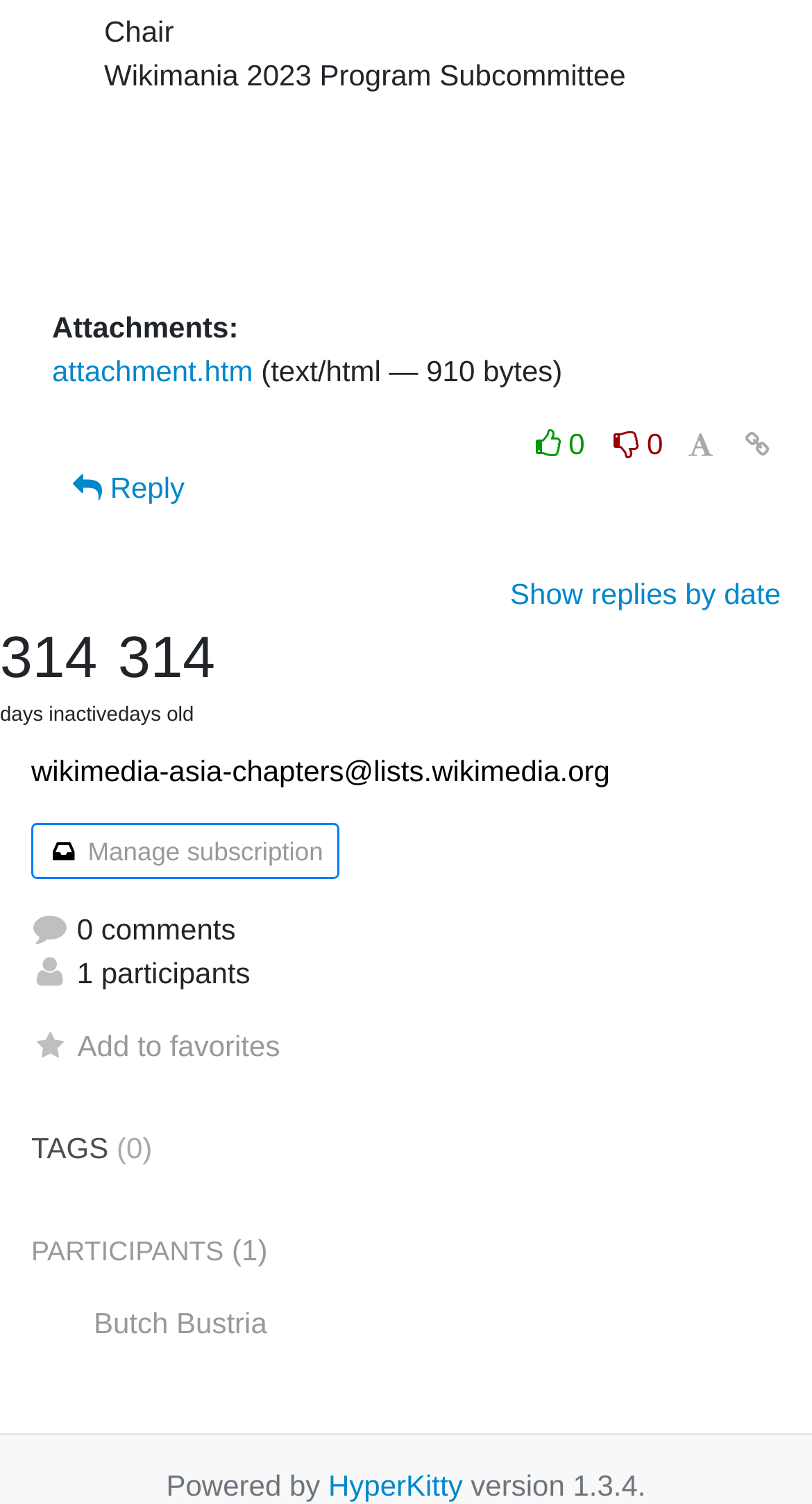How many participants are in the discussion?
From the details in the image, provide a complete and detailed answer to the question.

The number of participants can be found by looking at the 'PARTICIPANTS' section, which has a label '(1)' next to it, indicating that there is one participant in the discussion.